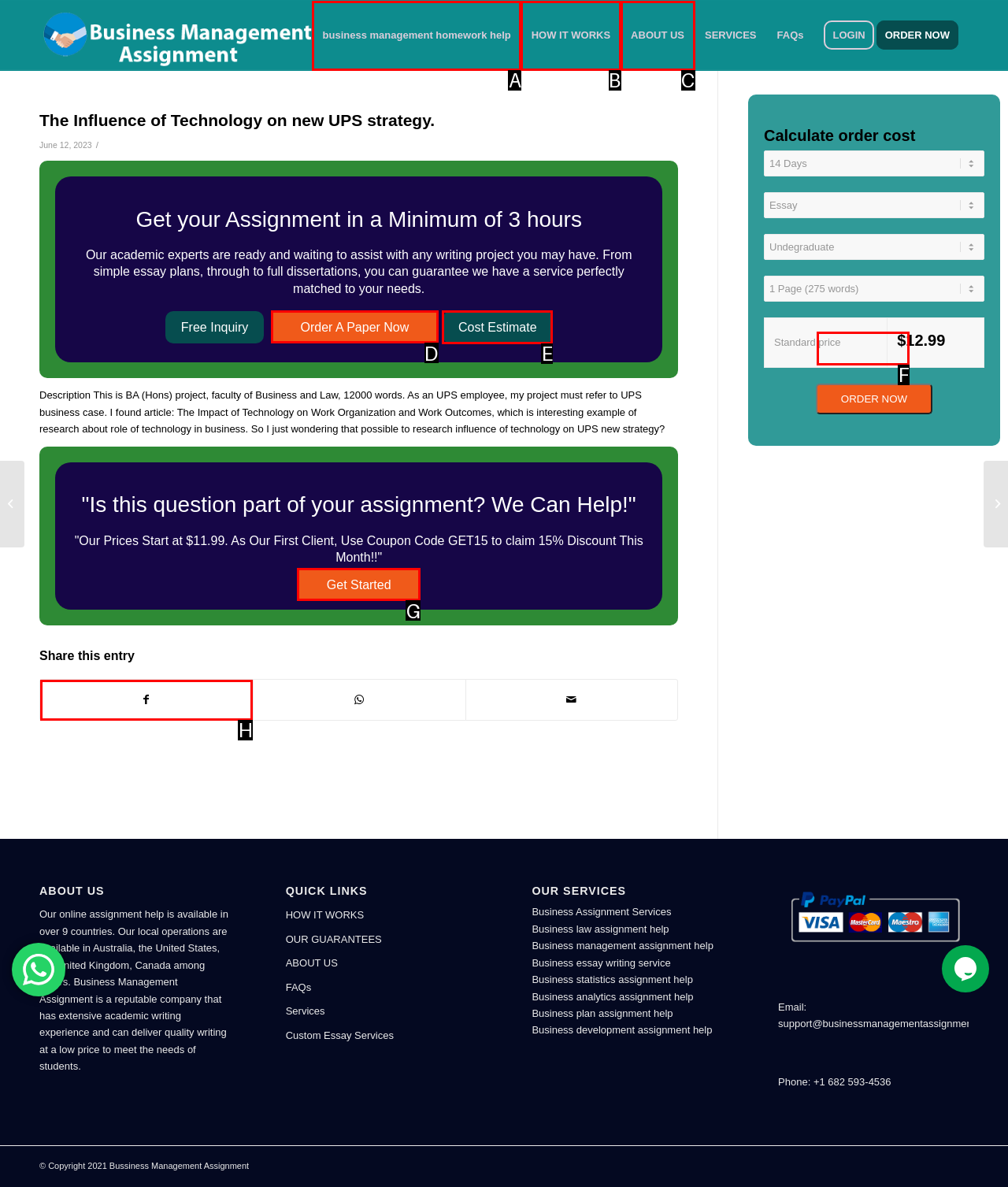Which HTML element should be clicked to complete the task: Get Started? Answer with the letter of the corresponding option.

G